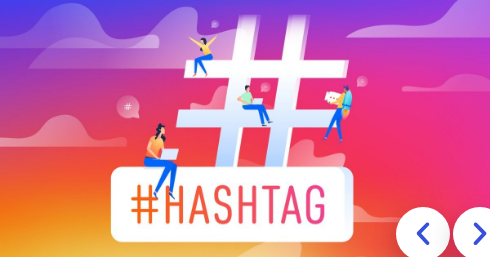Reply to the question with a brief word or phrase: What is the purpose of the hashtag symbol?

Facilitate digital interaction